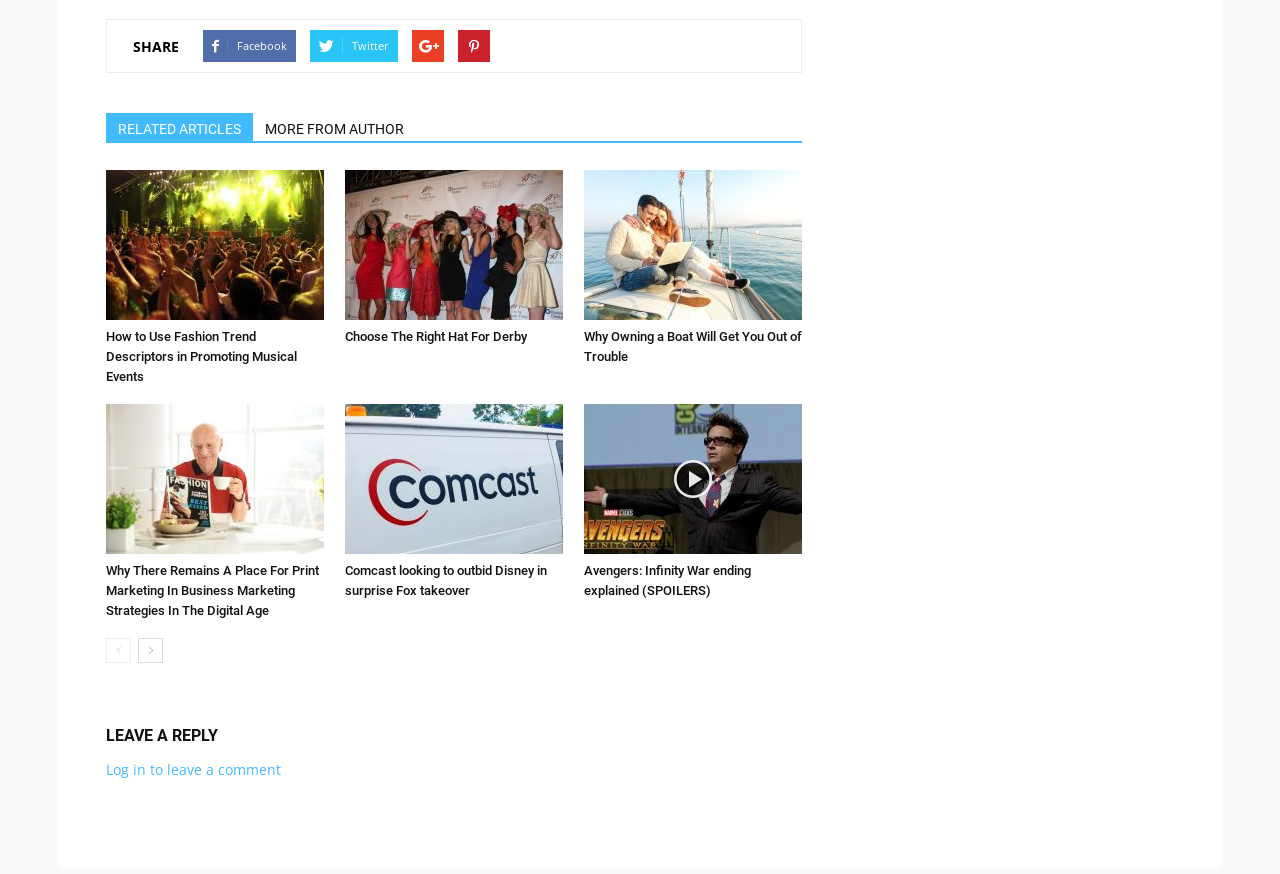Provide a brief response in the form of a single word or phrase:
What is the title of the article with the image of a man reading a magazine?

Why There Remains A Place For Print Marketing In Business Marketing Strategies In The Digital Age